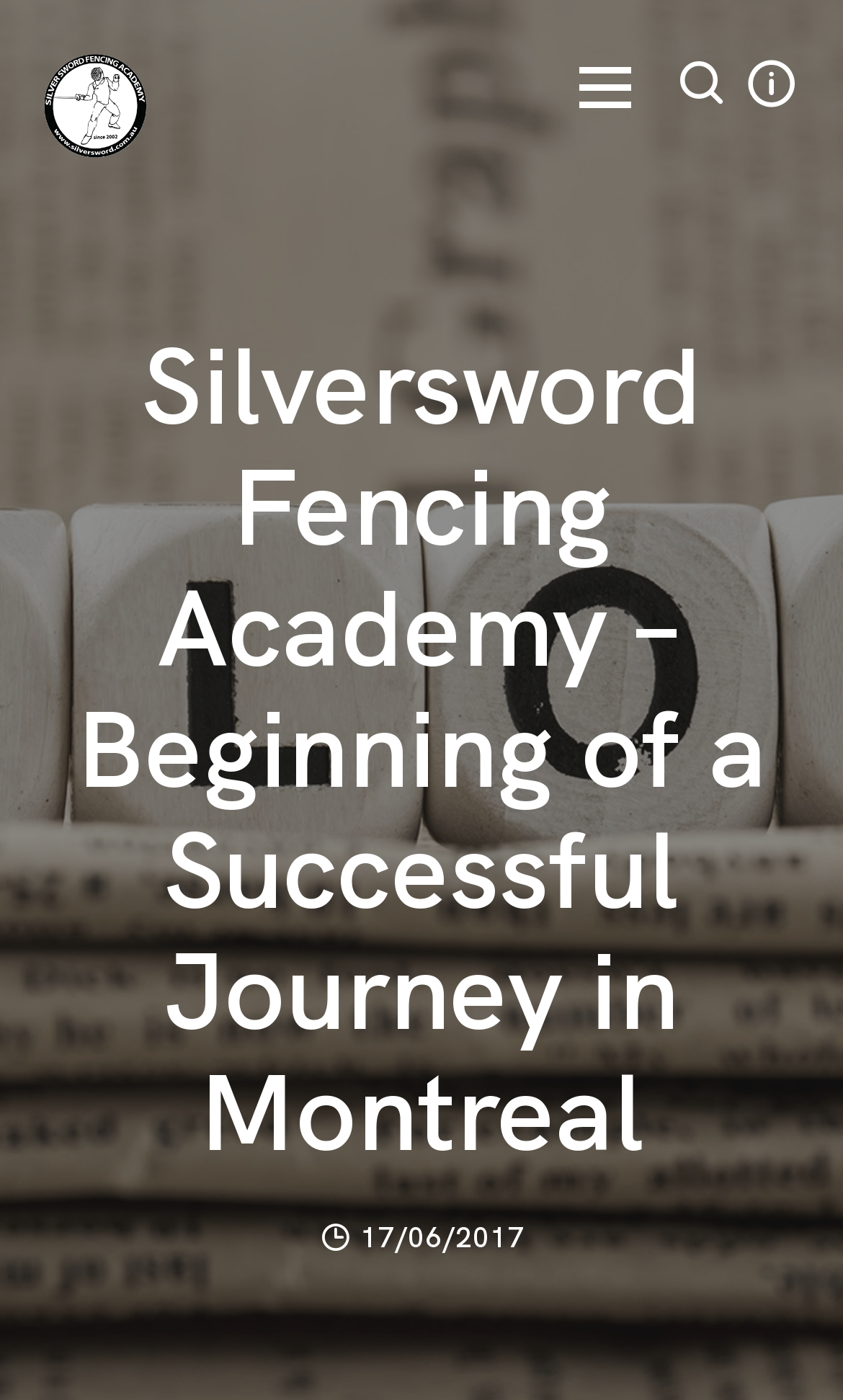Please extract the title of the webpage.

Silversword Fencing Academy – Beginning of a Successful Journey in Montreal